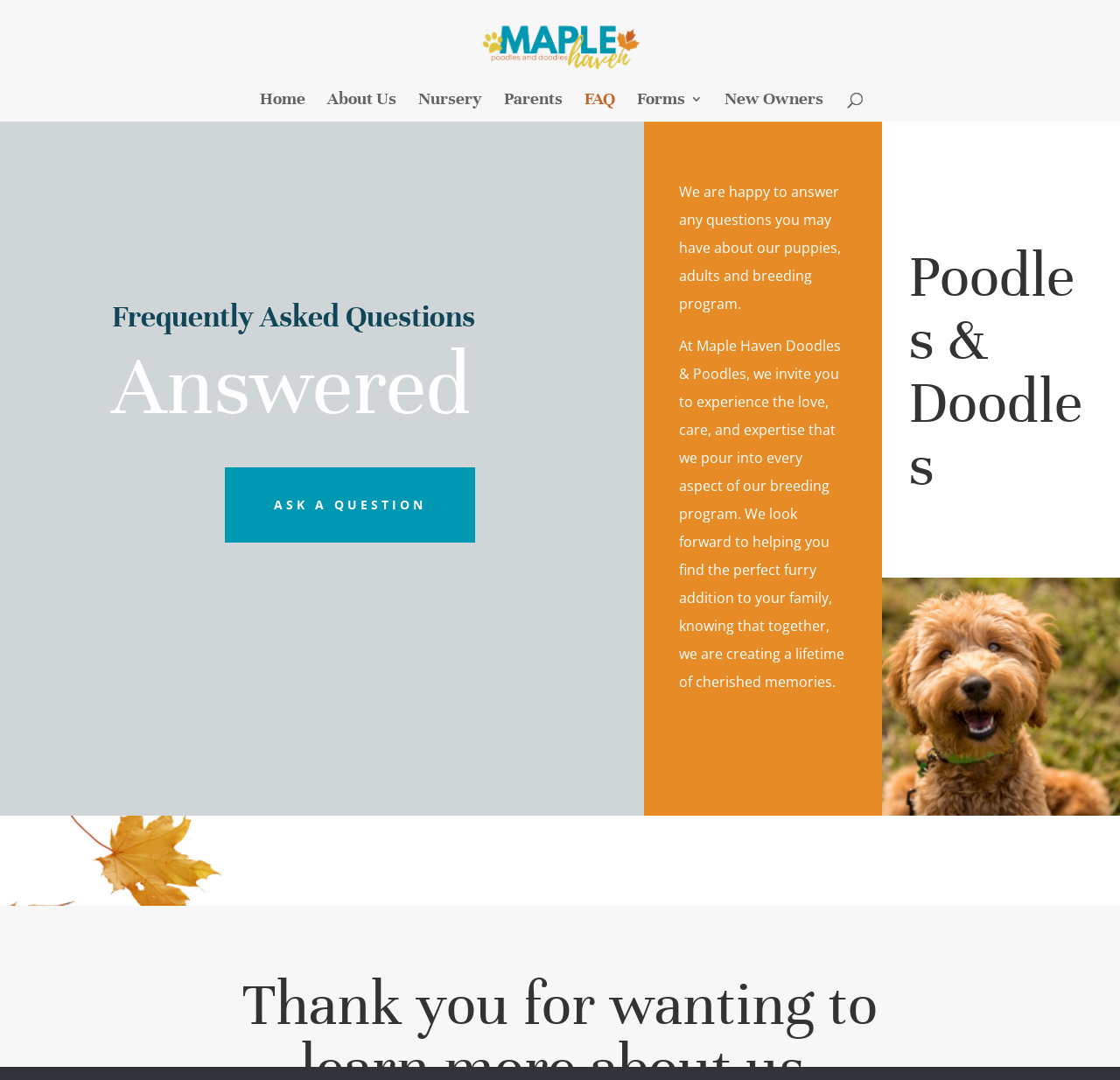Locate the bounding box coordinates of the clickable area needed to fulfill the instruction: "view about us".

[0.292, 0.086, 0.354, 0.113]